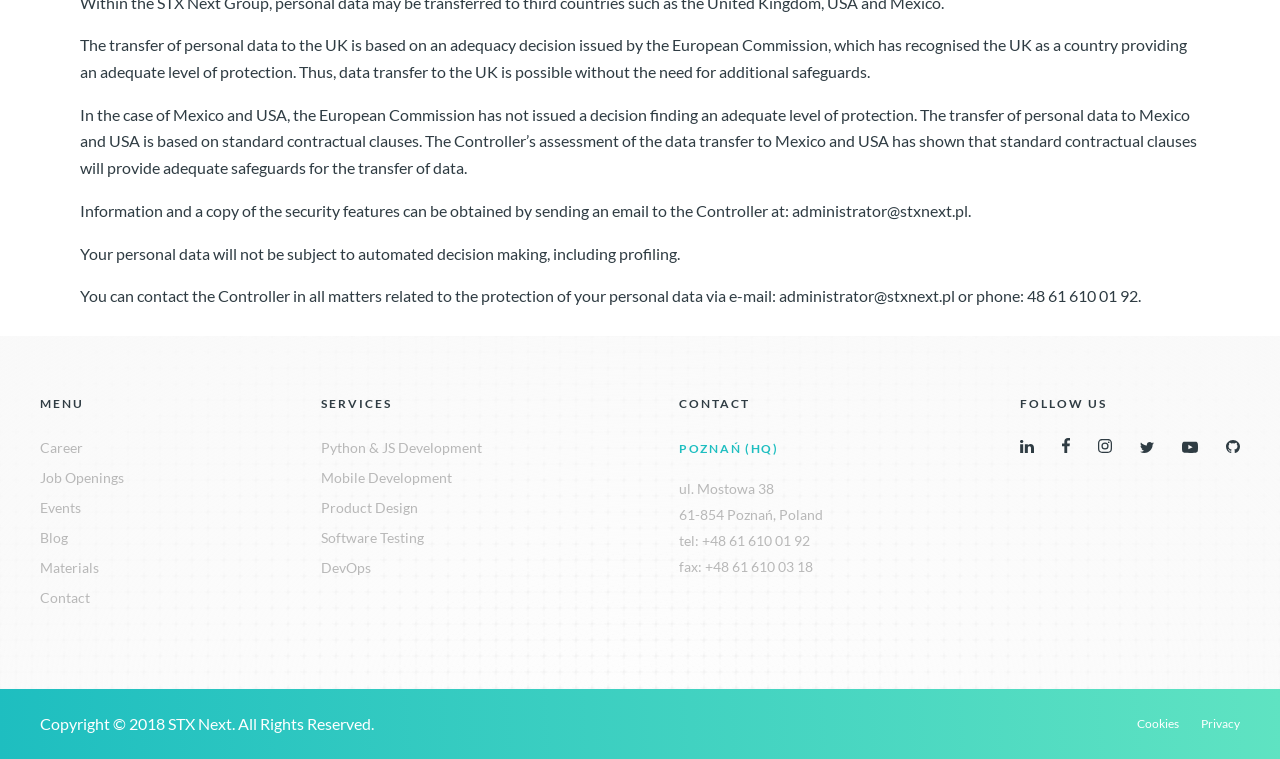Identify the coordinates of the bounding box for the element that must be clicked to accomplish the instruction: "Click on Home".

None